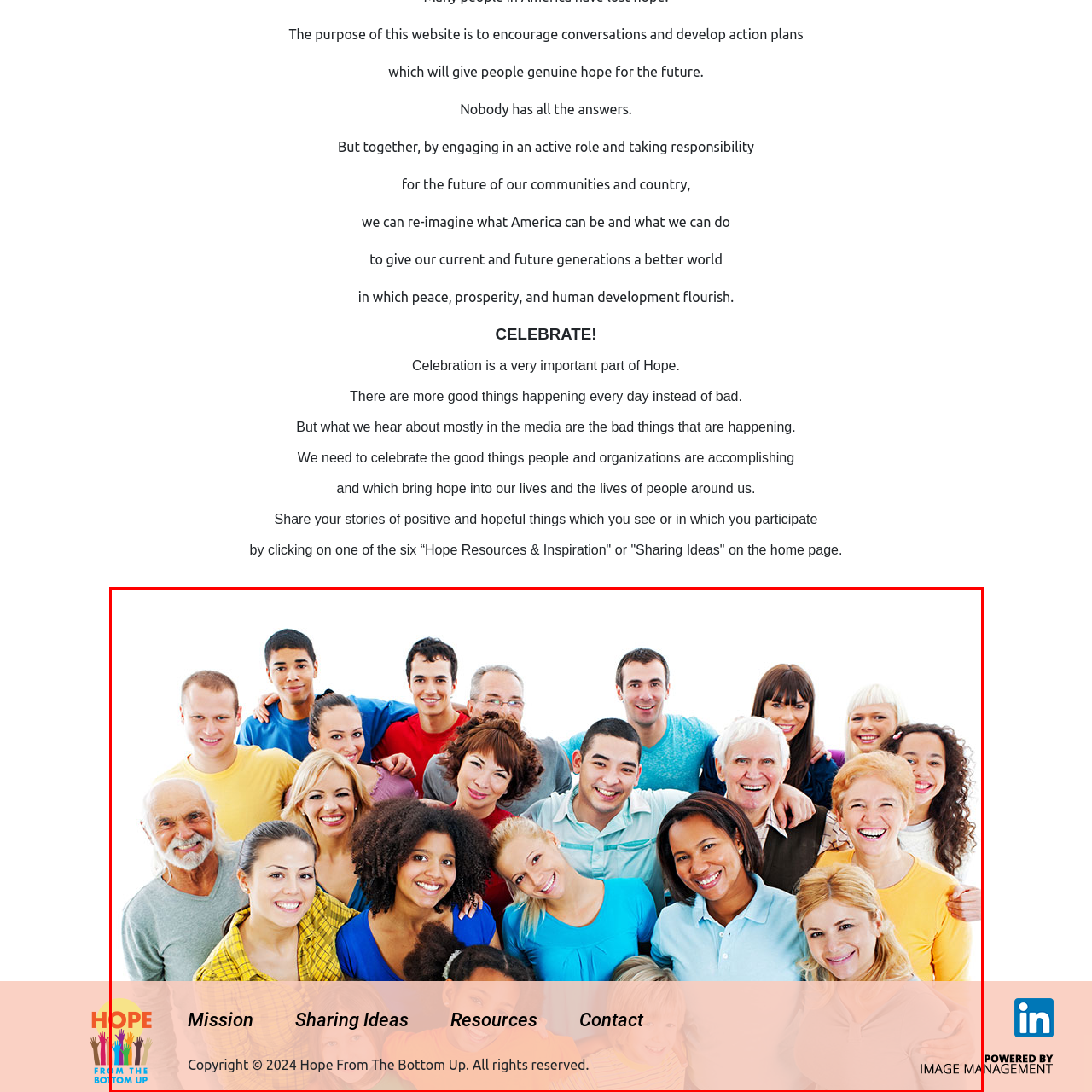Inspect the image surrounded by the red border and give a one-word or phrase answer to the question:
What year is the copyright notice for?

2024